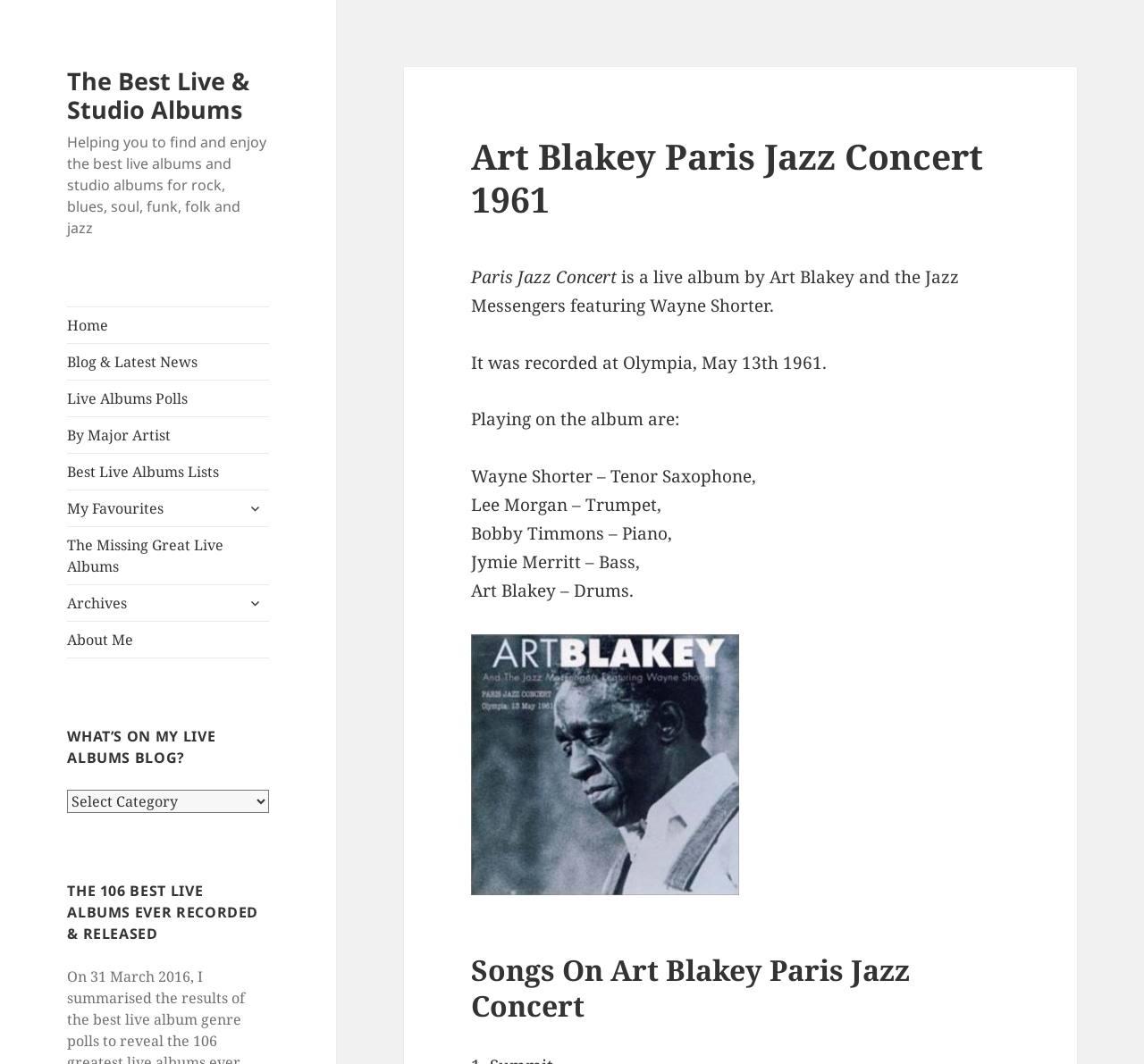Please answer the following question using a single word or phrase: How many links are there in the top navigation menu?

9